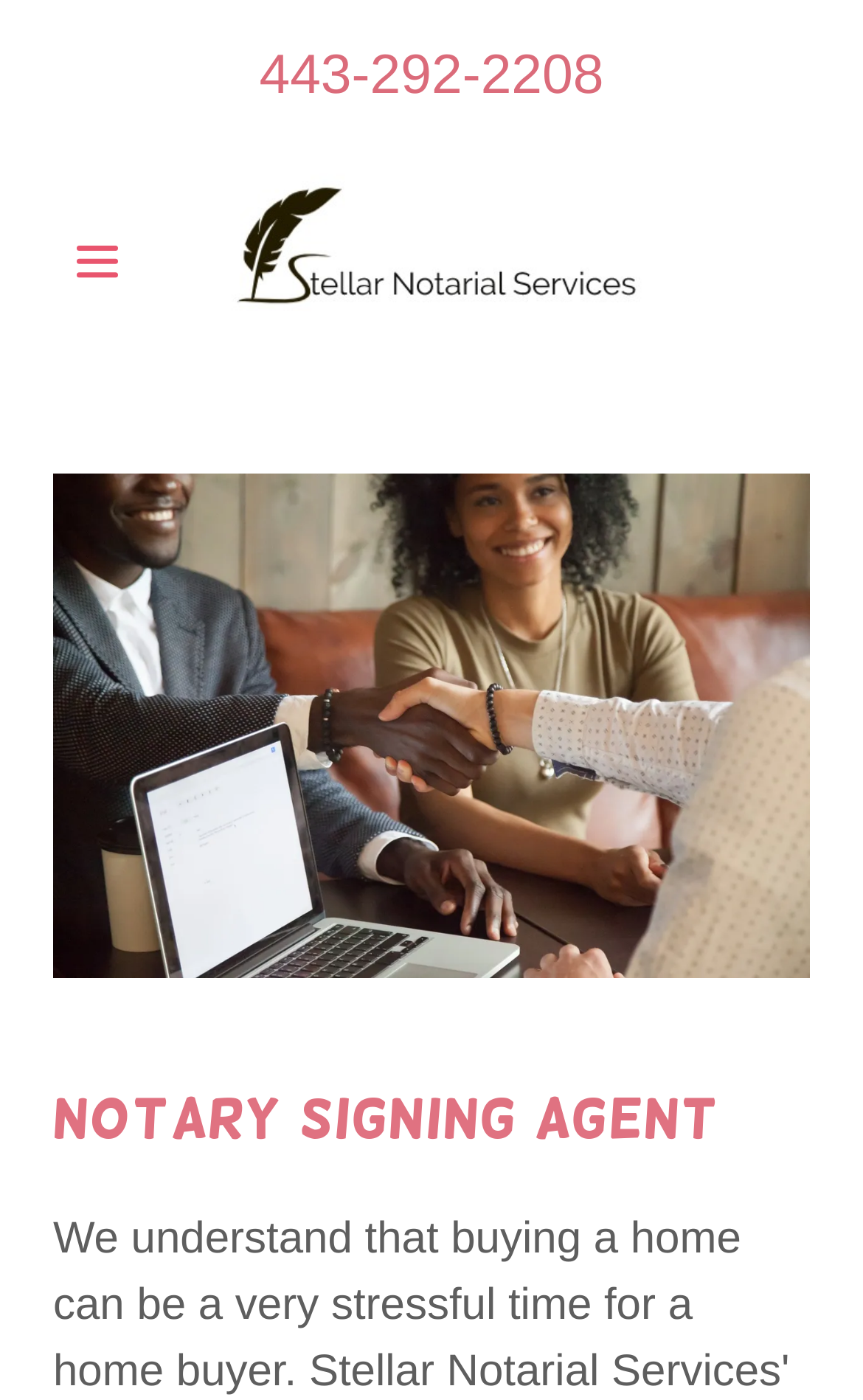Please identify the webpage's heading and generate its text content.

notary signing agent